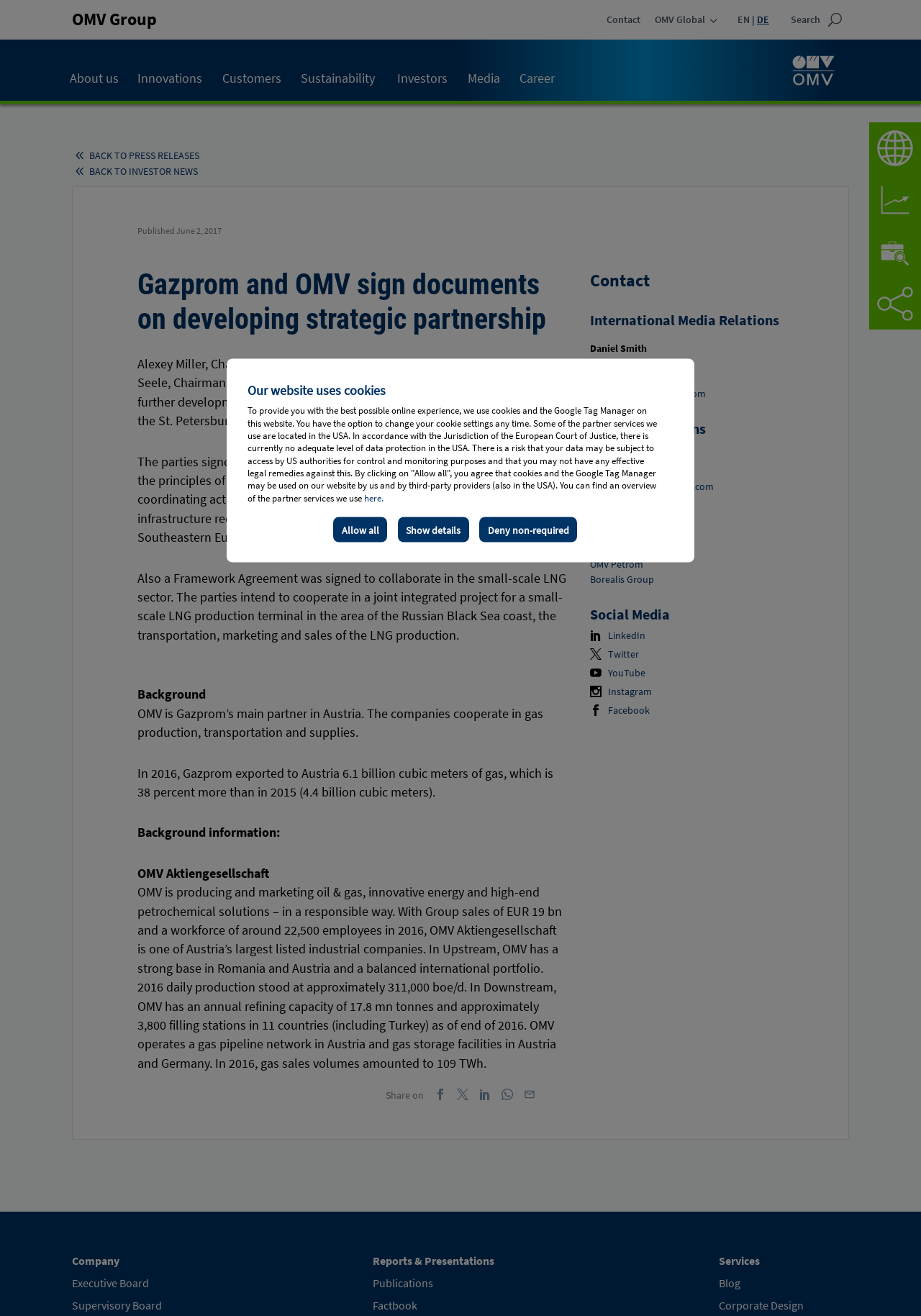Could you locate the bounding box coordinates for the section that should be clicked to accomplish this task: "Go to OMV Group".

[0.078, 0.008, 0.17, 0.022]